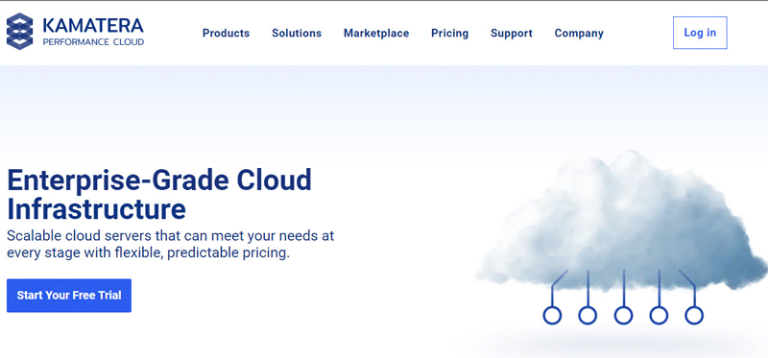Answer in one word or a short phrase: 
What is the focus of Kamatera's cloud solutions?

High-quality